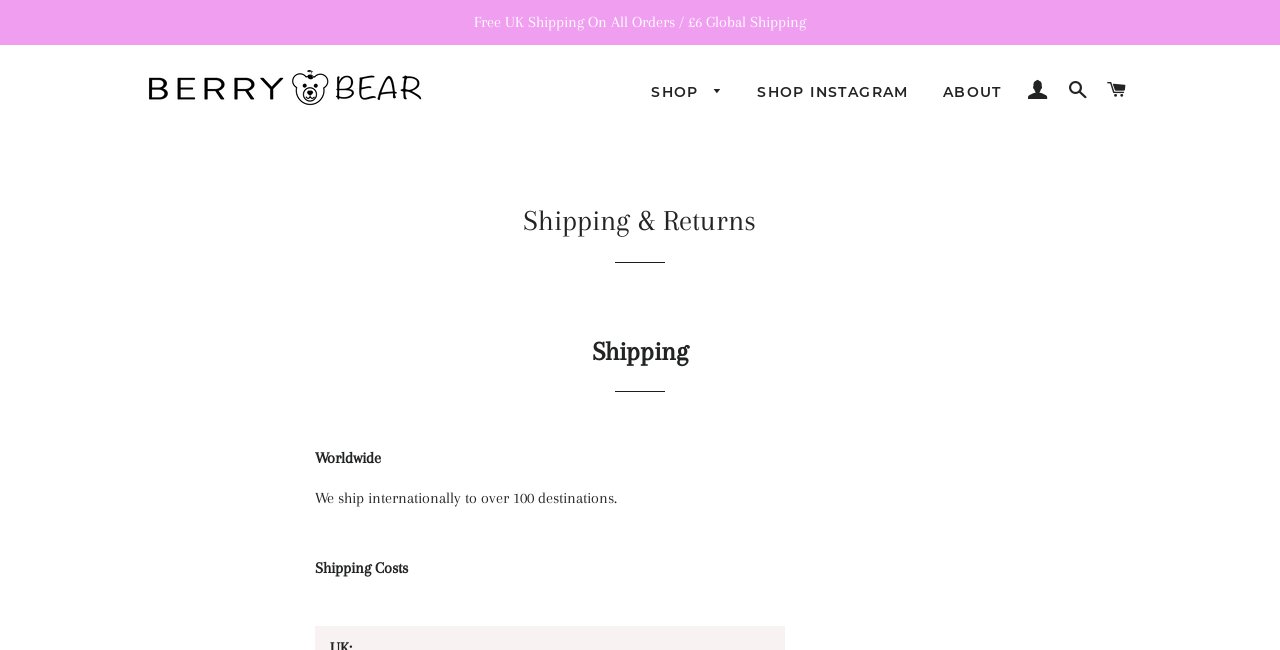Please determine the bounding box of the UI element that matches this description: Show Me Everything. The coordinates should be given as (top-left x, top-left y, bottom-right x, bottom-right y), with all values between 0 and 1.

[0.497, 0.42, 0.619, 0.474]